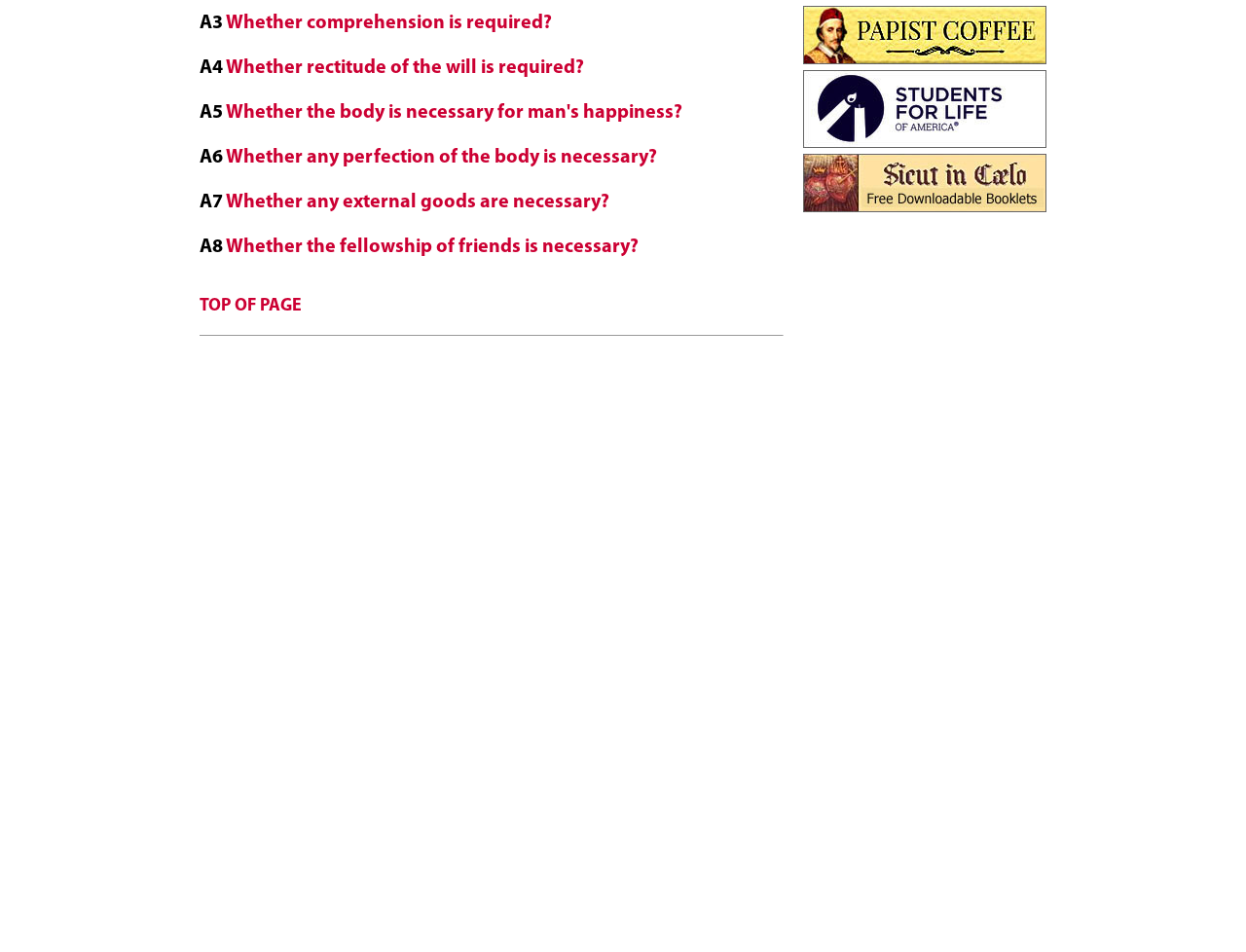Identify the bounding box for the element characterized by the following description: "TOP OF PAGE".

[0.16, 0.312, 0.242, 0.331]